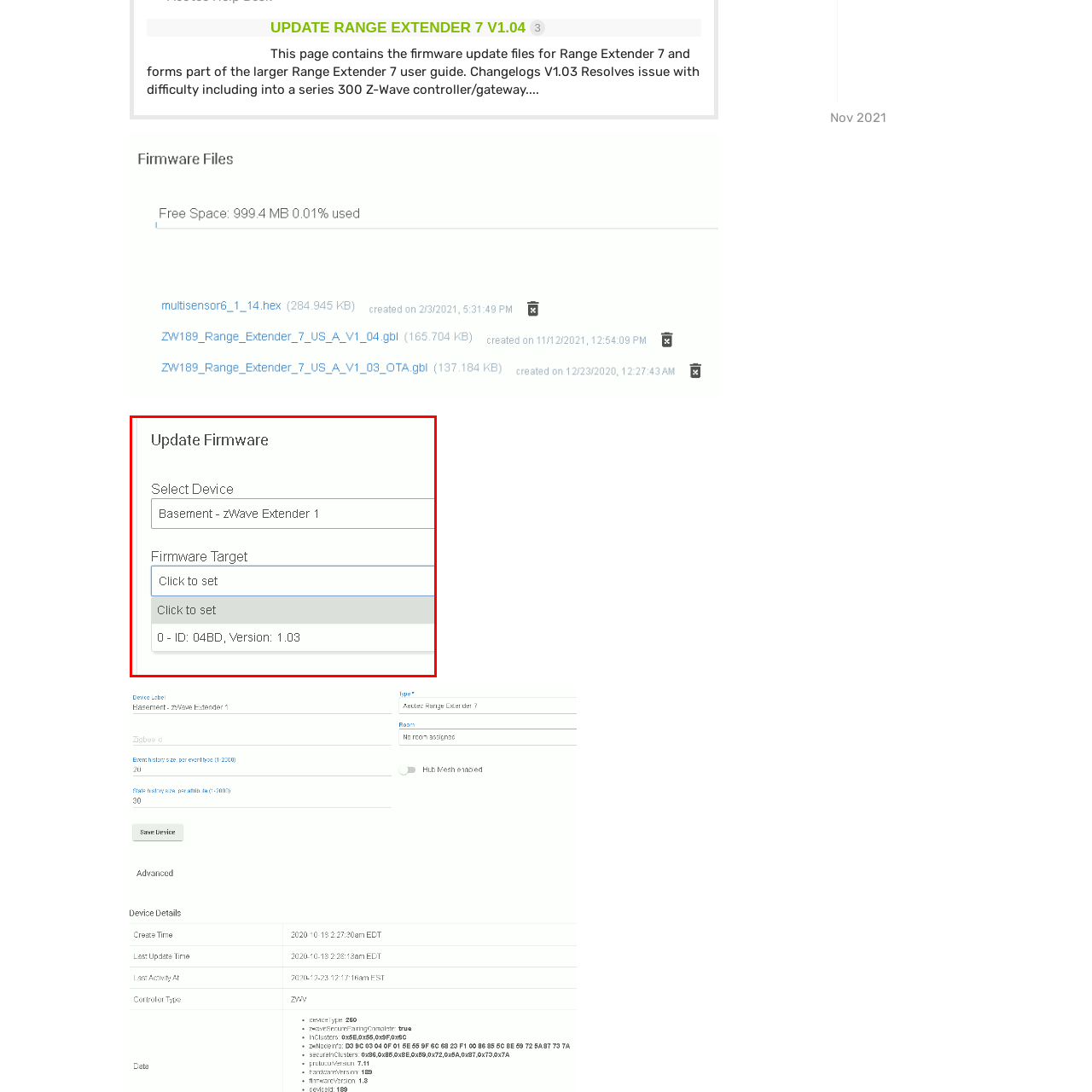Detail the features and elements seen in the red-circled portion of the image.

The image depicts a user interface for updating firmware, specifically labeled "Update Firmware." It includes sections for selecting a device and specifying the firmware target. The dropdown menu for "Select Device" shows "Basement - zWave Extender 1," indicating that the user can select this device for the update. Below this, there is another dropdown labeled "Firmware Target" with options, including a specific entry showing "0 - ID: 04BD, Version: 1.03." This layout suggests a straightforward, systematic approach to managing firmware updates for zWave devices, making it user-friendly for device maintenance and upgrades.